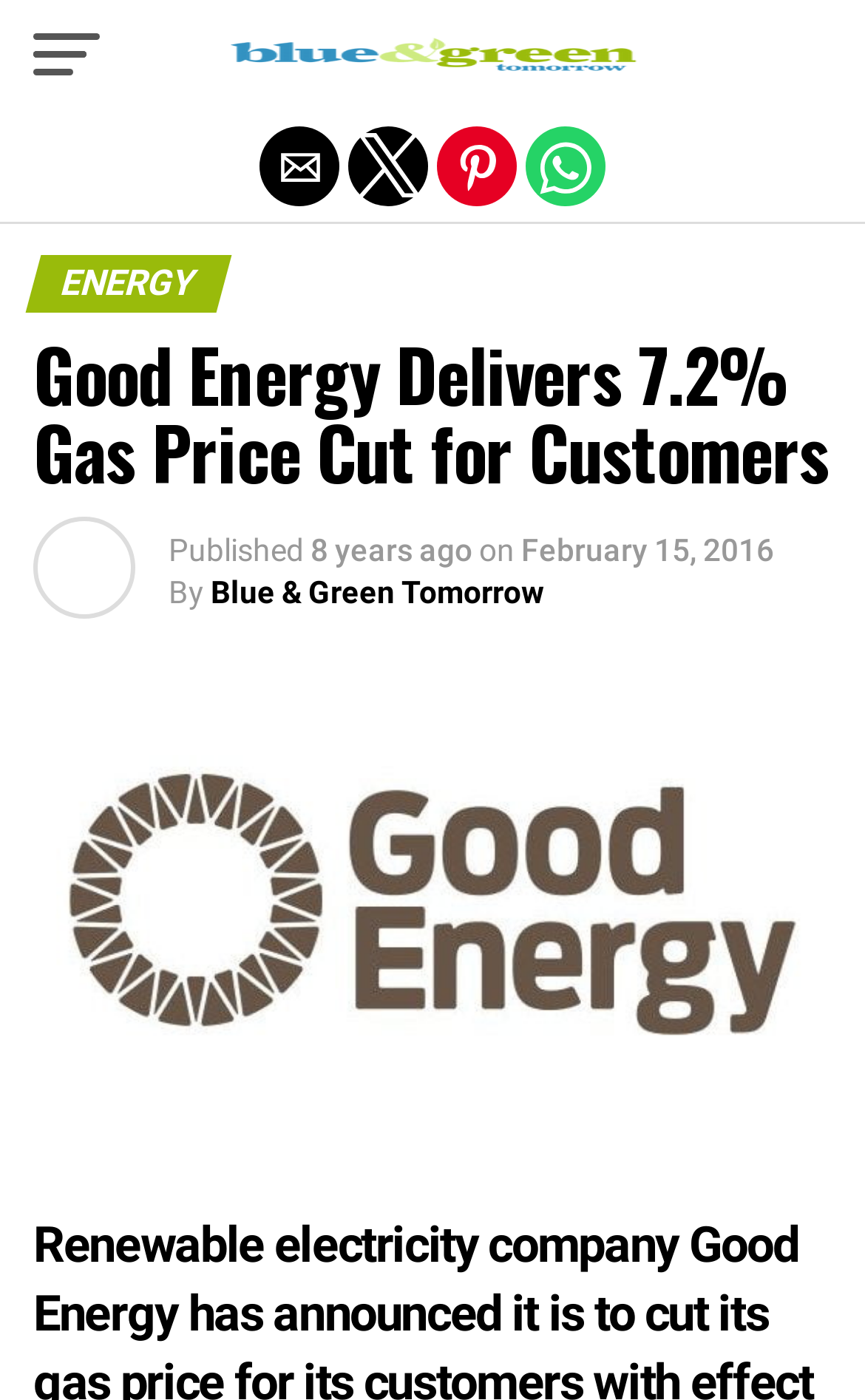What is the text of the webpage's headline?

Good Energy Delivers 7.2% Gas Price Cut for Customers